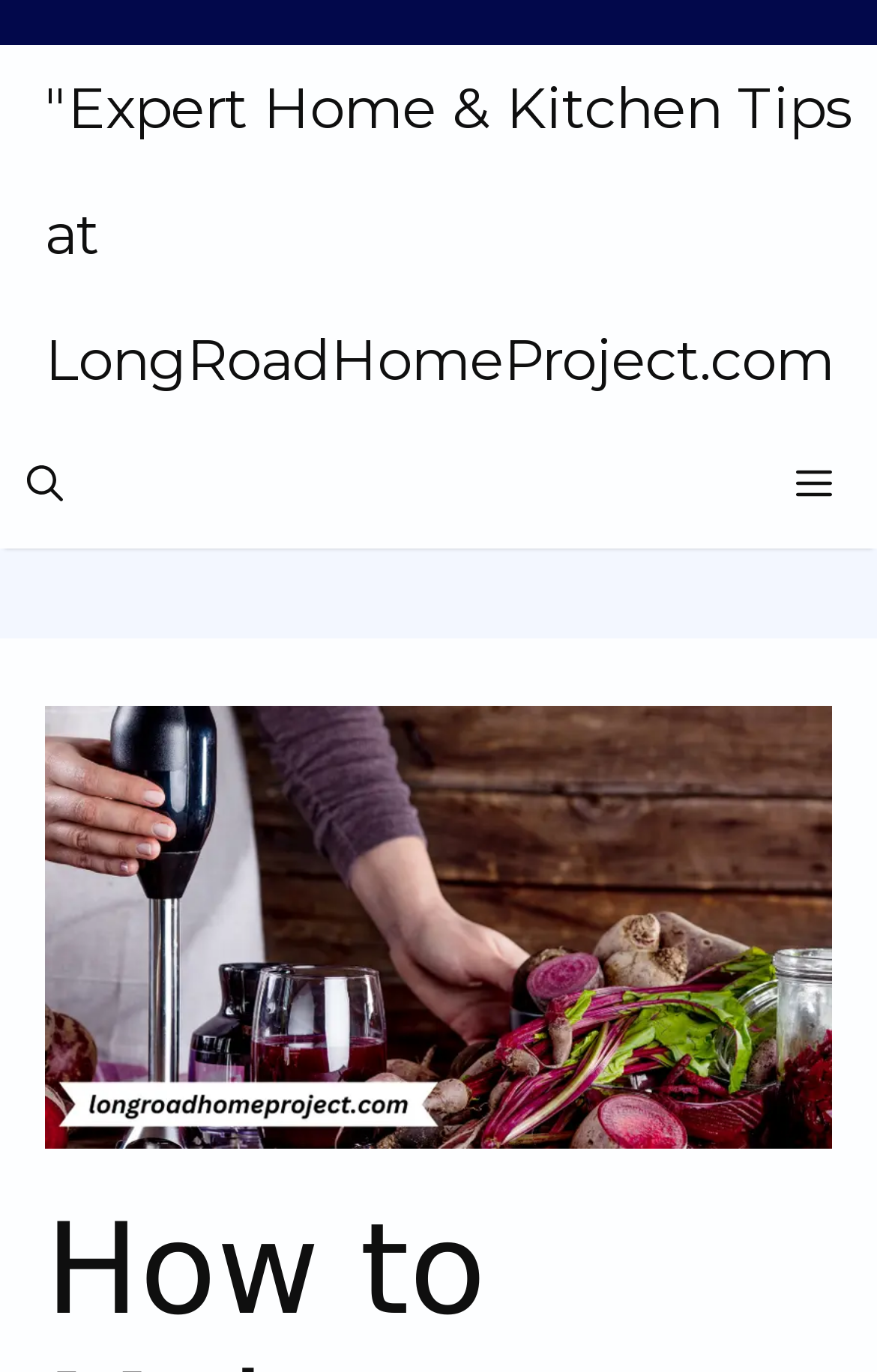Using the provided element description: "aria-label="Open Search Bar"", identify the bounding box coordinates. The coordinates should be four floats between 0 and 1 in the order [left, top, right, bottom].

[0.0, 0.308, 0.103, 0.4]